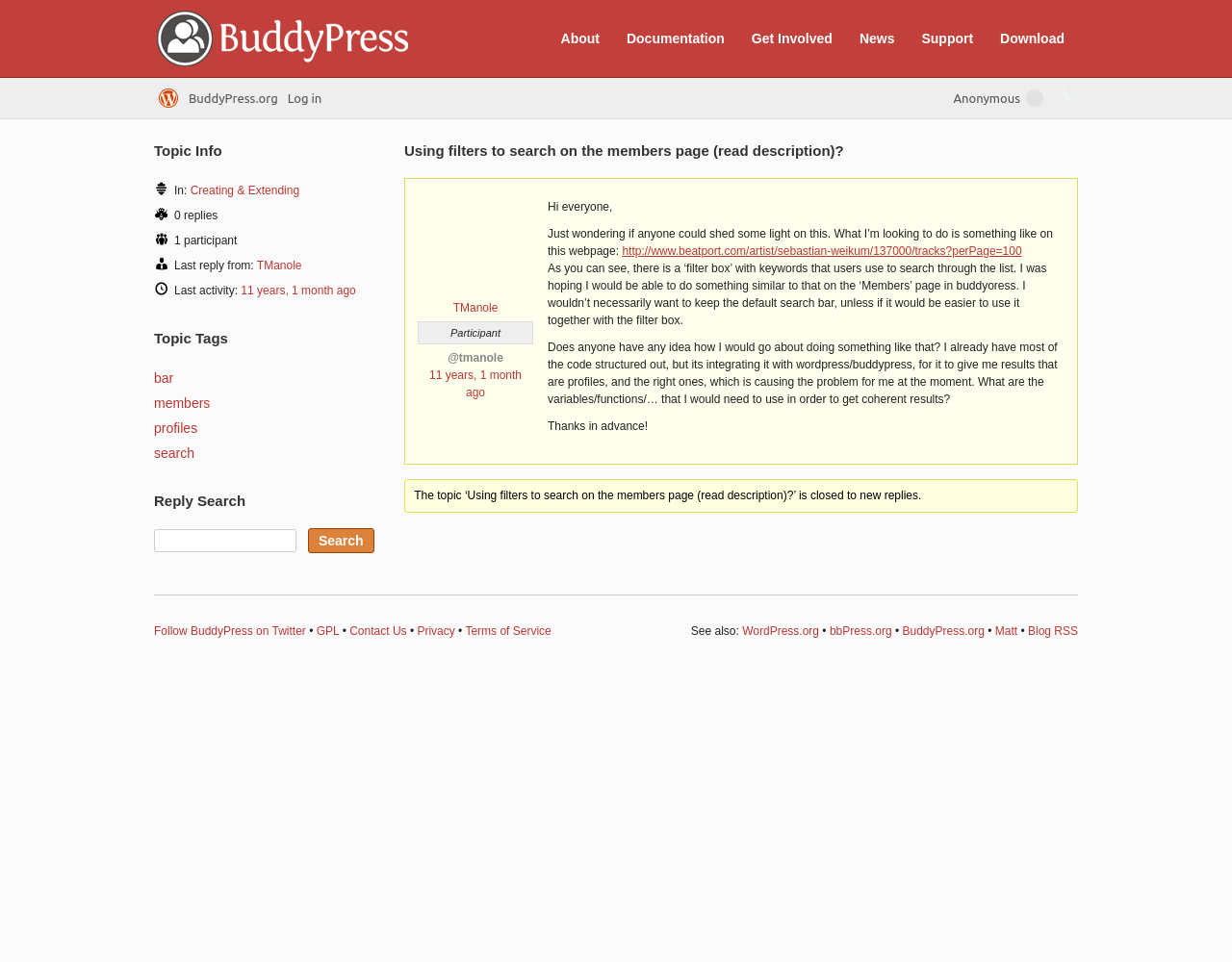Use a single word or phrase to answer the question:
What is the purpose of the 'Reply Search' section?

To search for replies